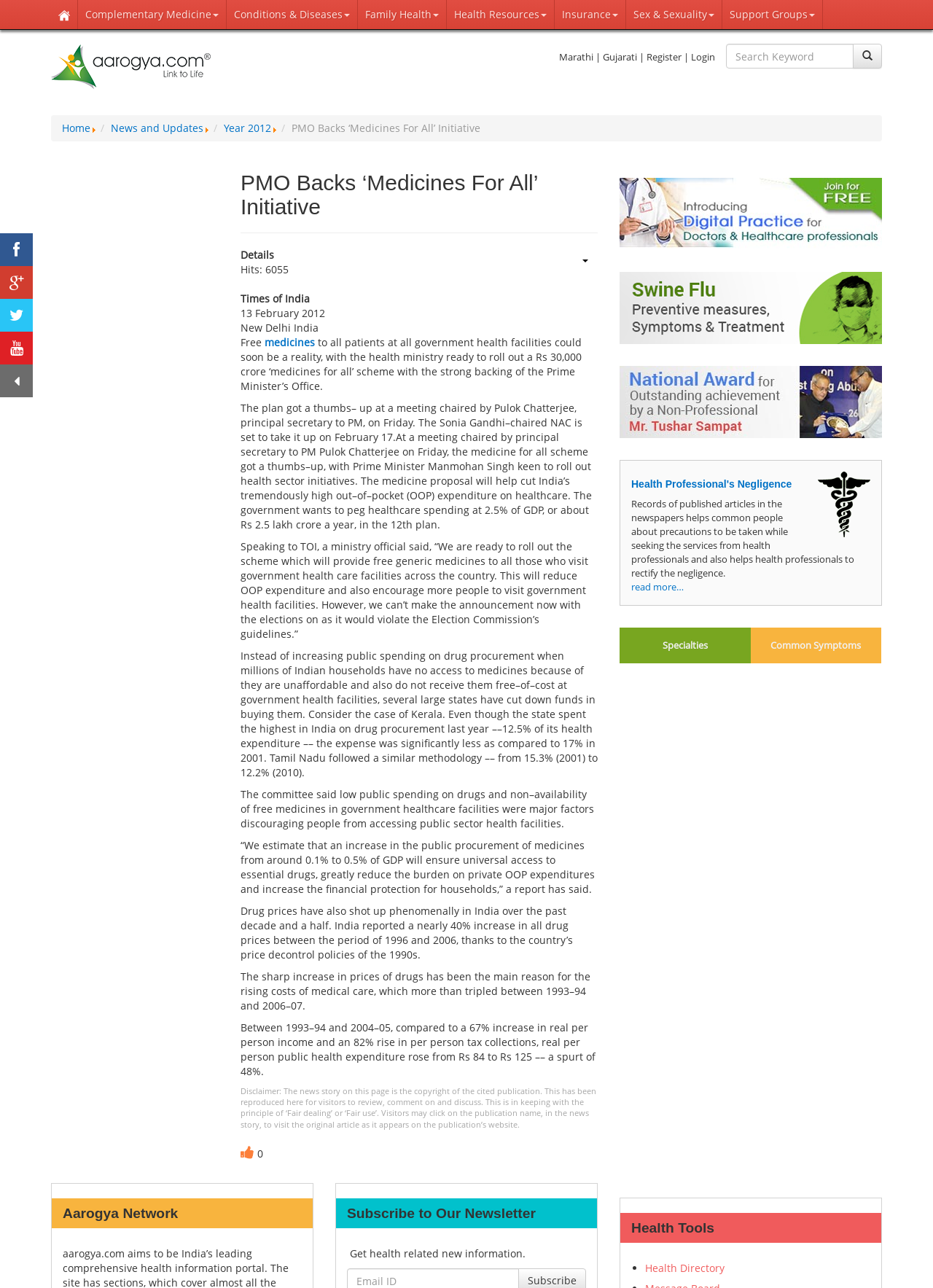Locate the bounding box coordinates of the segment that needs to be clicked to meet this instruction: "Read more about 'Health Professional's Negligence'".

[0.677, 0.451, 0.733, 0.461]